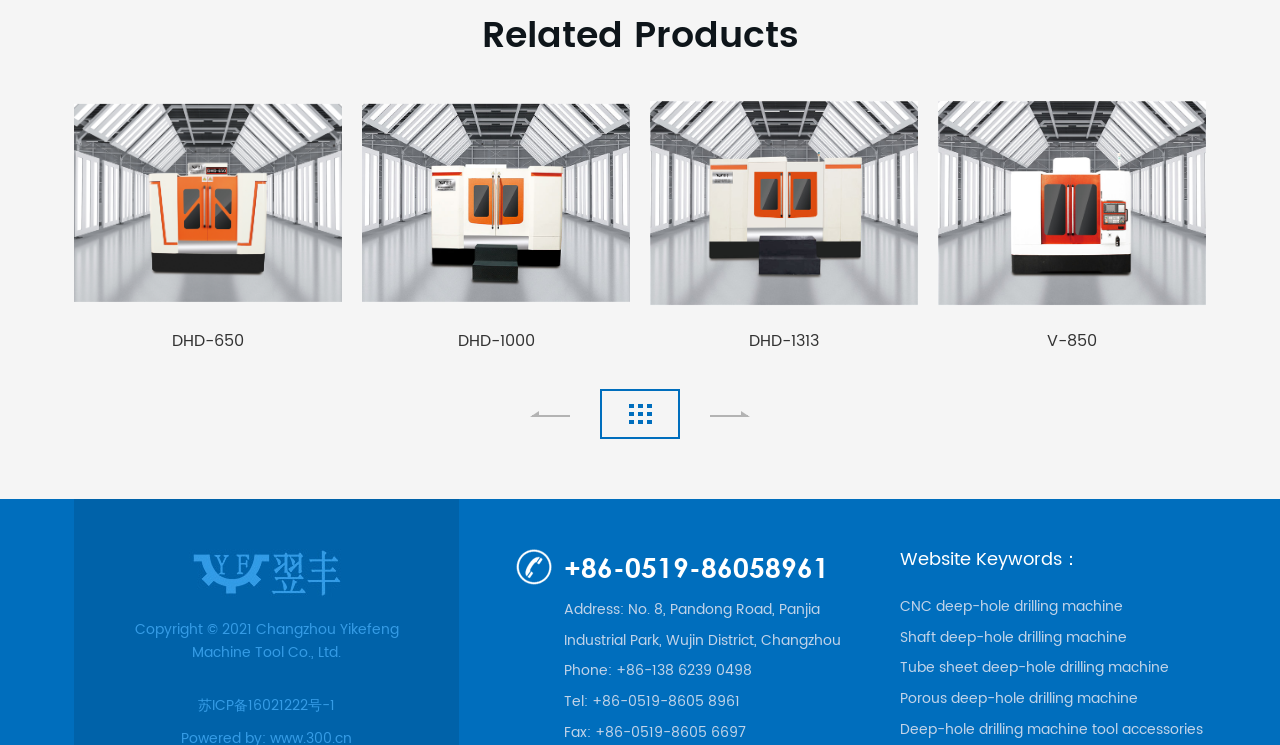What is the phone number listed on the webpage?
Utilize the image to construct a detailed and well-explained answer.

I found the phone number by scanning the webpage and finding a link with the text '+86-0519-86058961' which appears to be a phone number.